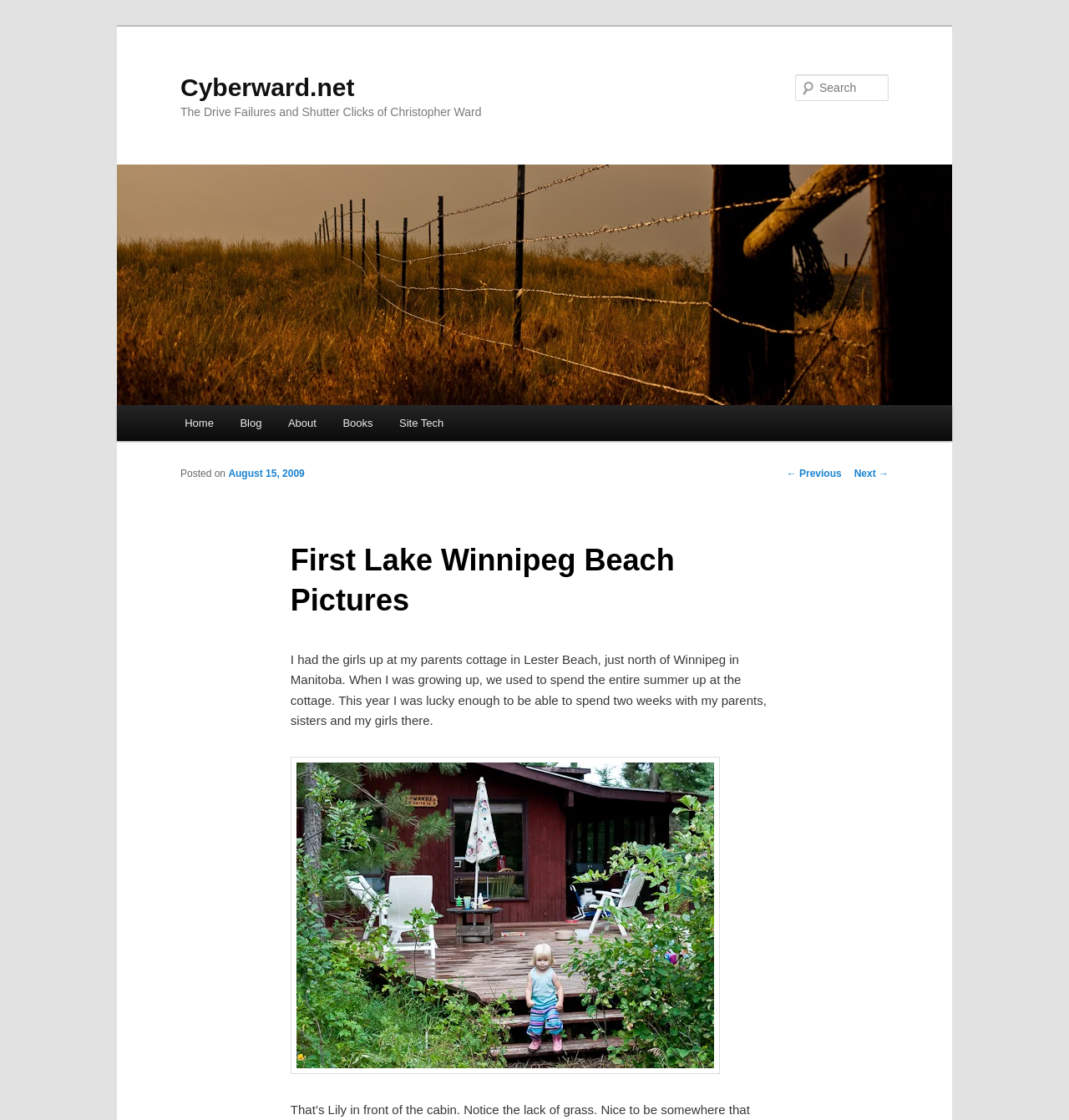Pinpoint the bounding box coordinates of the element you need to click to execute the following instruction: "Read the post dated August 15, 2009". The bounding box should be represented by four float numbers between 0 and 1, in the format [left, top, right, bottom].

[0.214, 0.418, 0.285, 0.428]